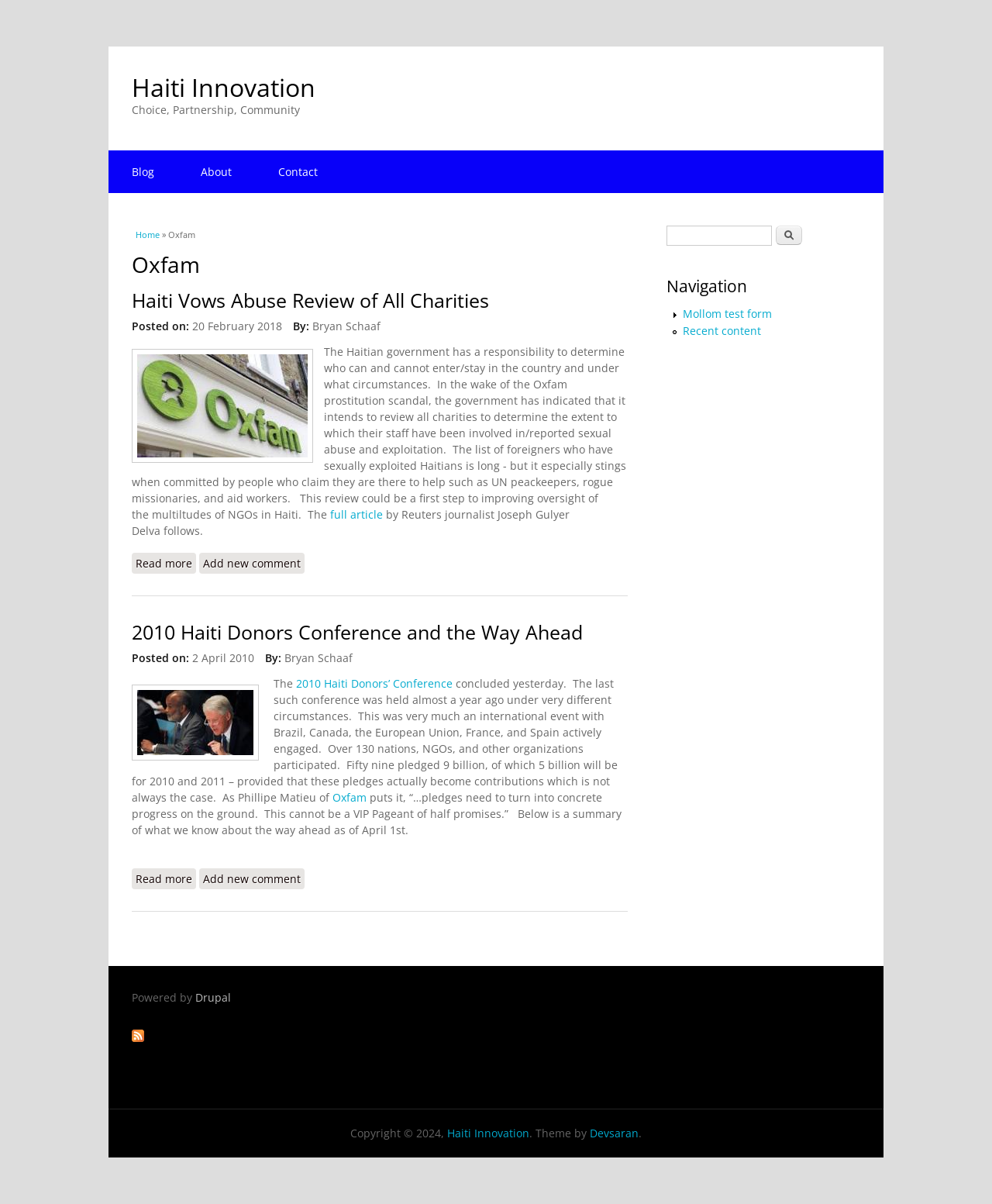Locate the bounding box coordinates of the region to be clicked to comply with the following instruction: "Open the Updated Rocket Stove design guide". The coordinates must be four float numbers between 0 and 1, in the form [left, top, right, bottom].

None